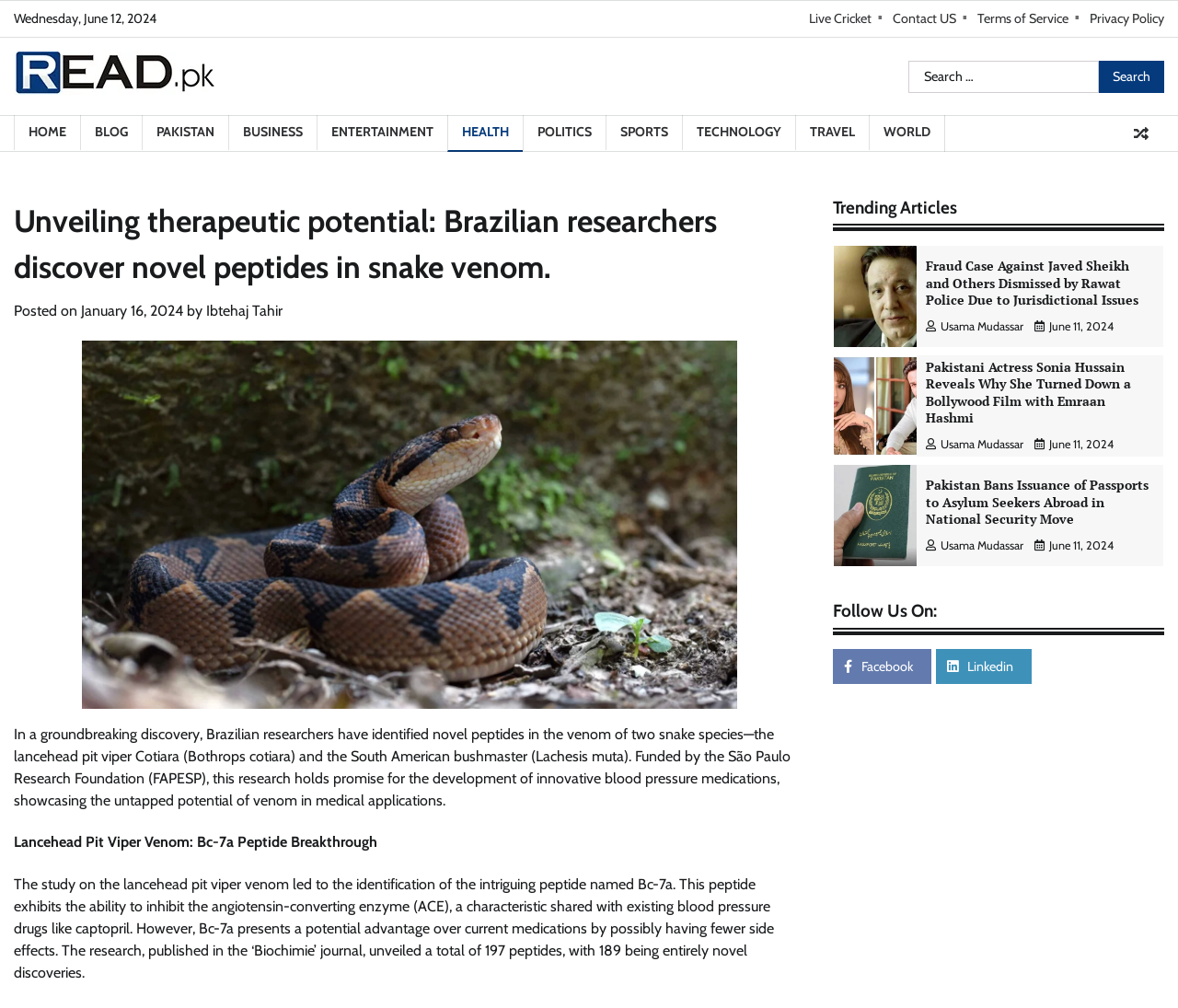Who is the author of the article?
Please provide a single word or phrase as the answer based on the screenshot.

Ibtehaj Tahir